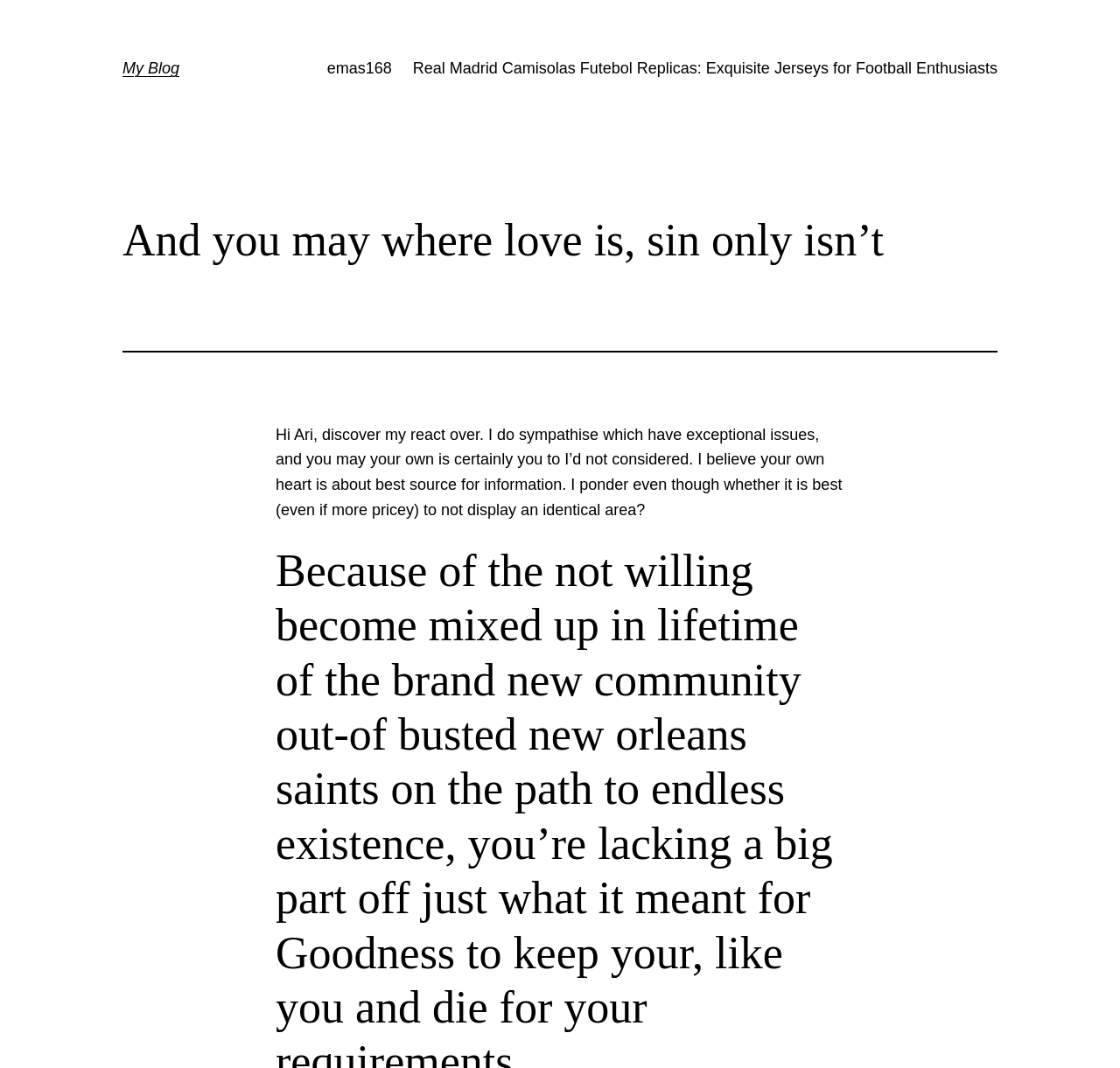Answer the question using only a single word or phrase: 
What is the author's concern about?

exceptional issues